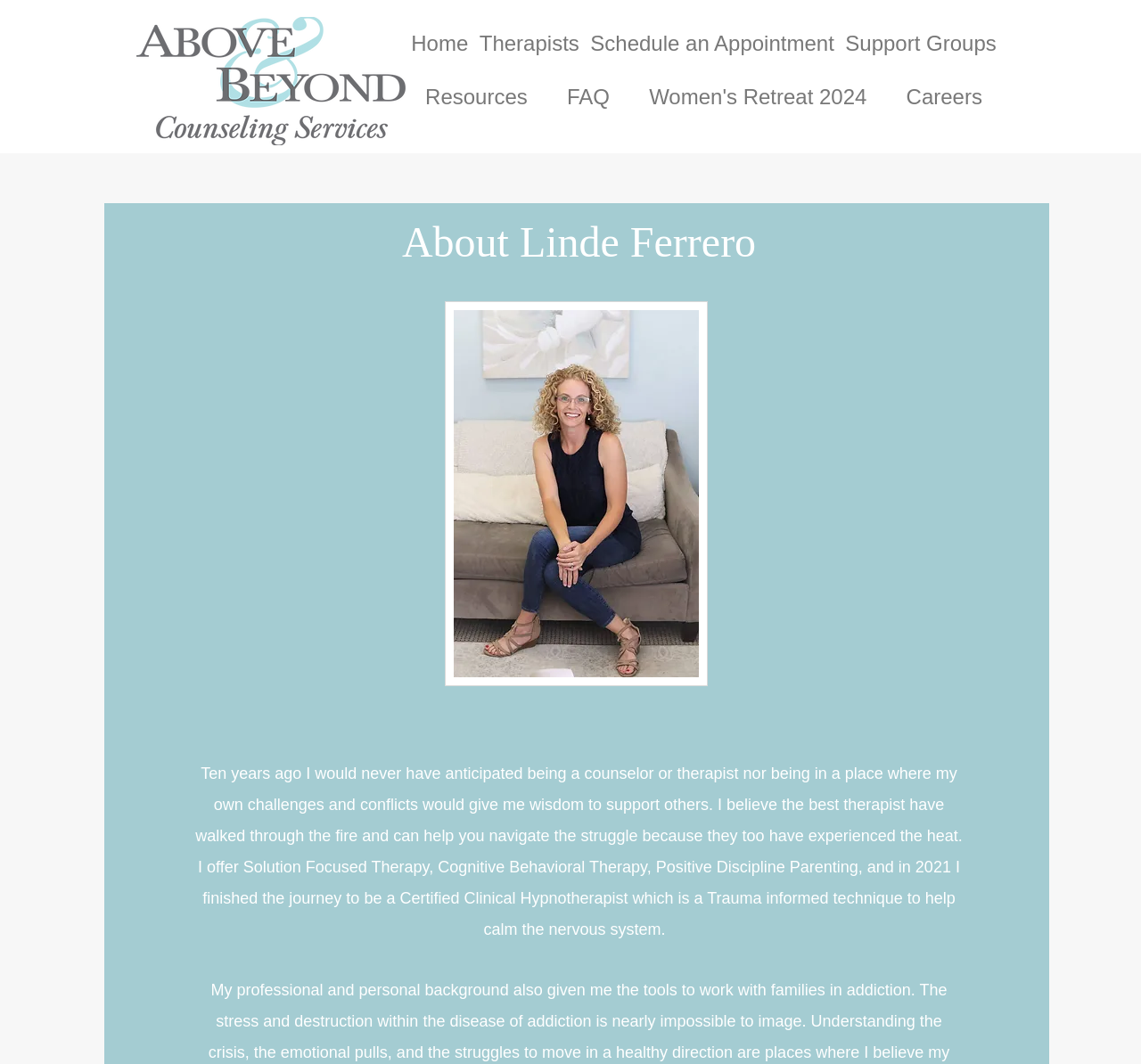How many links are in the navigation menu?
Give a one-word or short phrase answer based on the image.

7